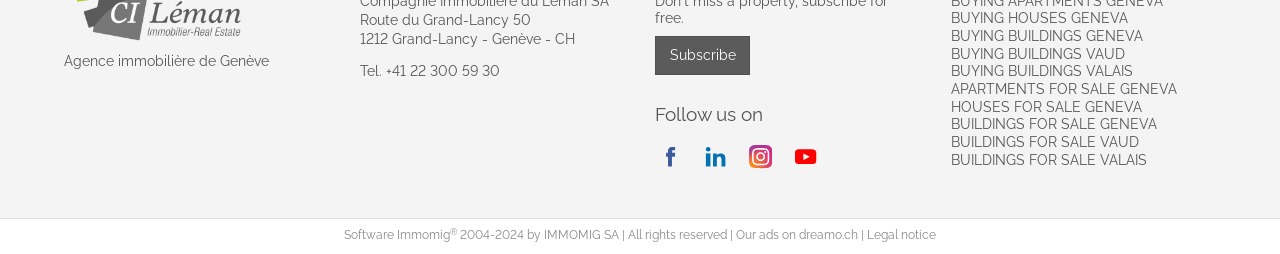What is the phone number of the agency?
Look at the image and respond with a one-word or short-phrase answer.

+41 22 300 59 30